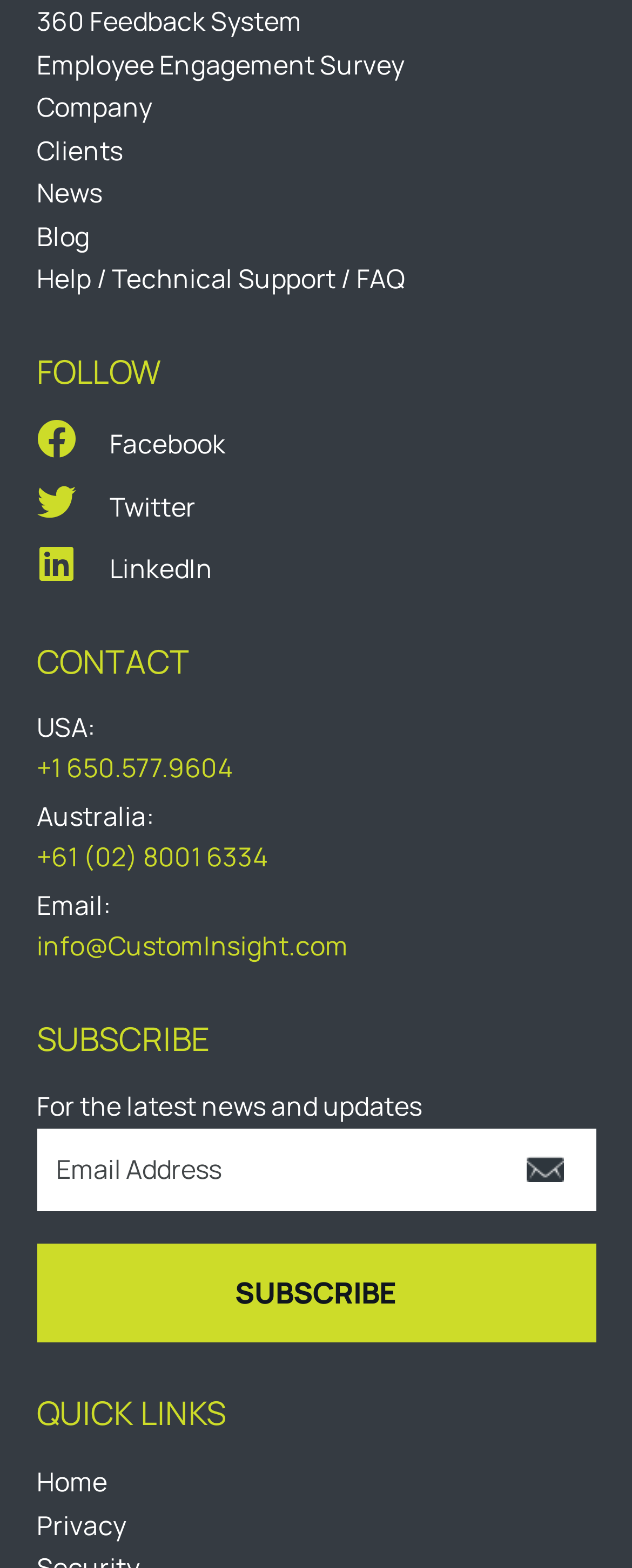Identify the bounding box coordinates of the area that should be clicked in order to complete the given instruction: "Click on 360 Feedback System". The bounding box coordinates should be four float numbers between 0 and 1, i.e., [left, top, right, bottom].

[0.058, 0.002, 0.478, 0.025]